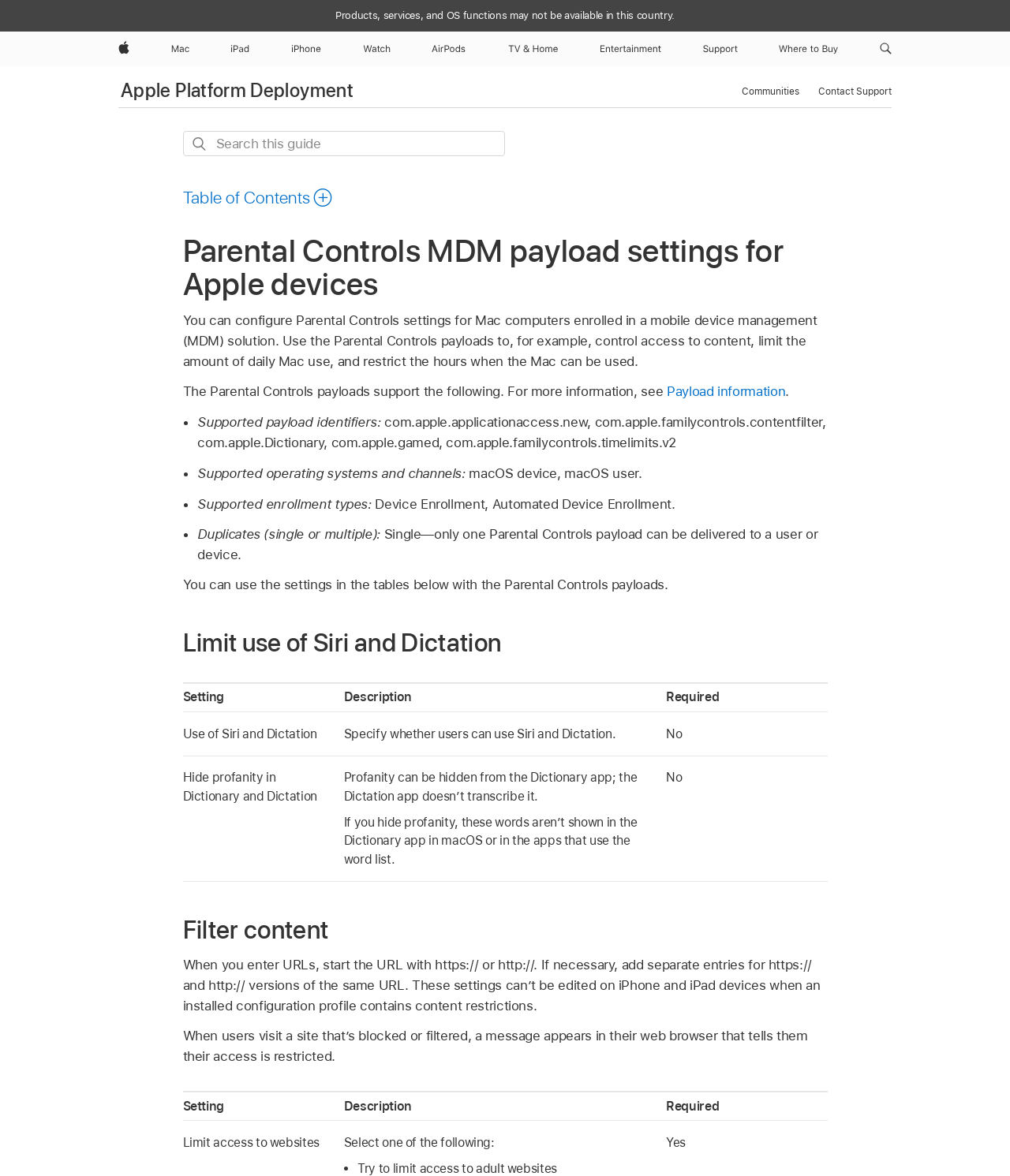Using the description: "aria-label="iPhone menu"", identify the bounding box of the corresponding UI element in the screenshot.

[0.313, 0.027, 0.33, 0.056]